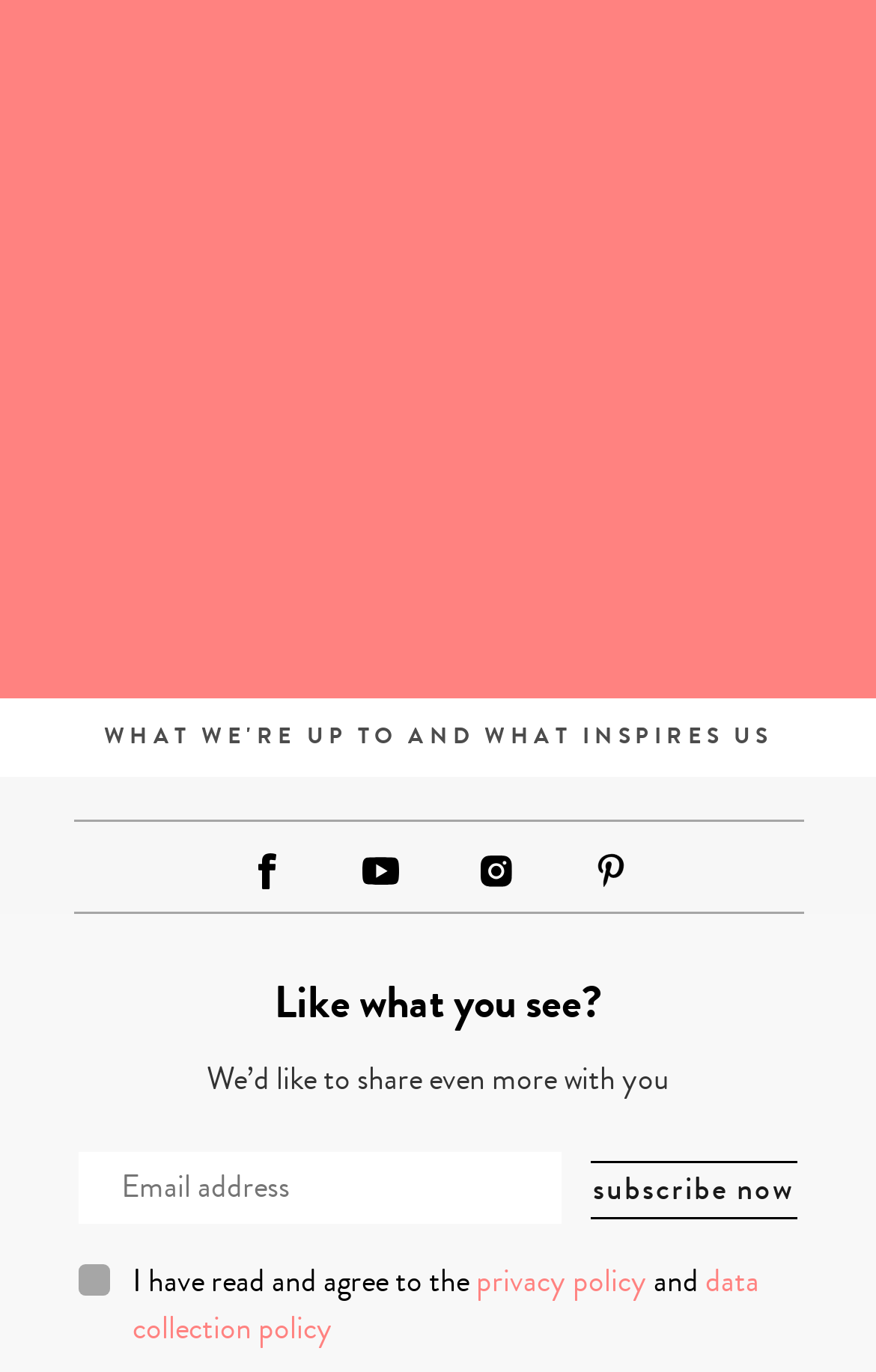Please provide a one-word or short phrase answer to the question:
What can users do by tapping the link in bio?

Get more playground recommendations and opening hours